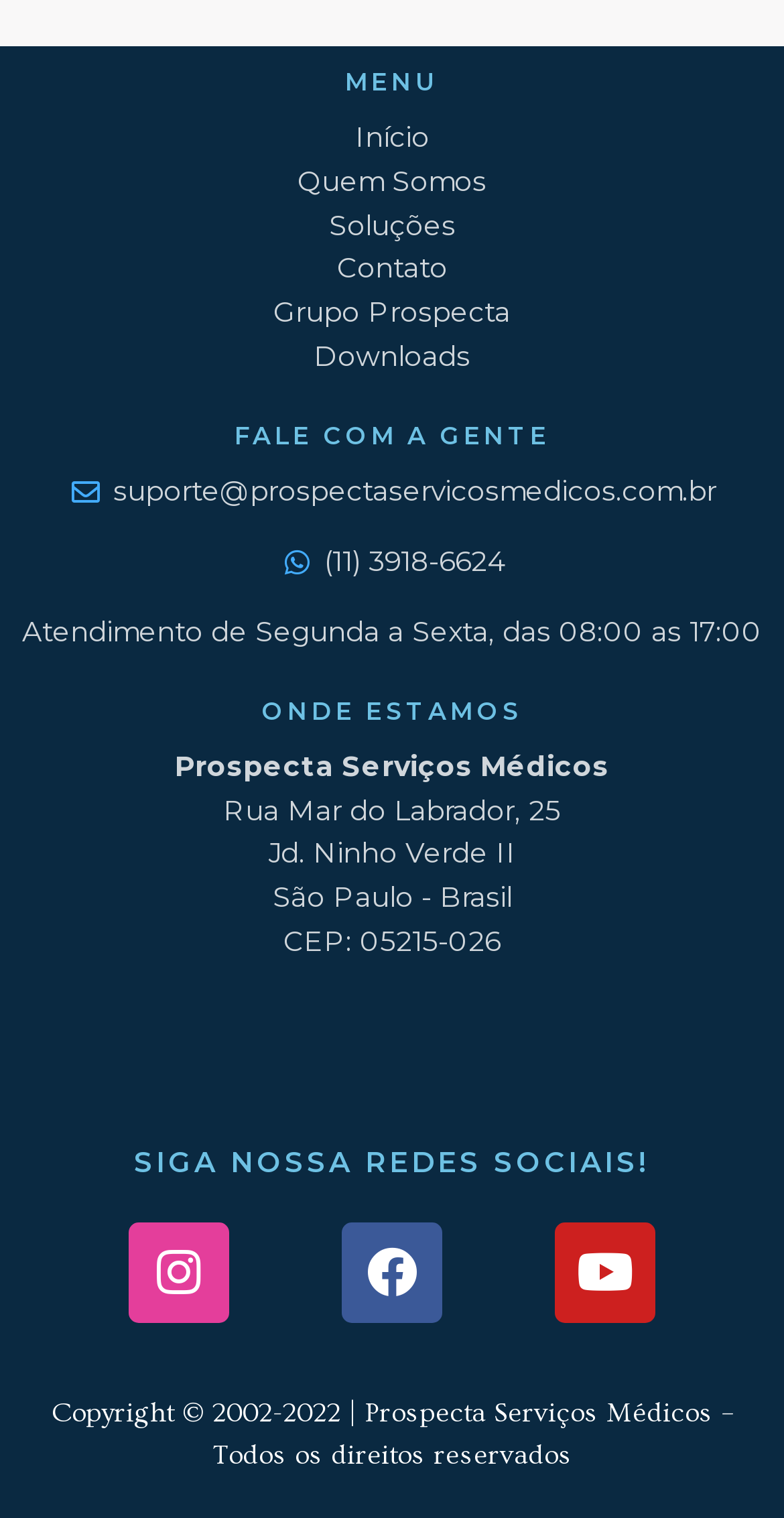Find the bounding box coordinates of the area that needs to be clicked in order to achieve the following instruction: "Check the address of Prospecta Serviços Médicos". The coordinates should be specified as four float numbers between 0 and 1, i.e., [left, top, right, bottom].

[0.285, 0.523, 0.715, 0.544]